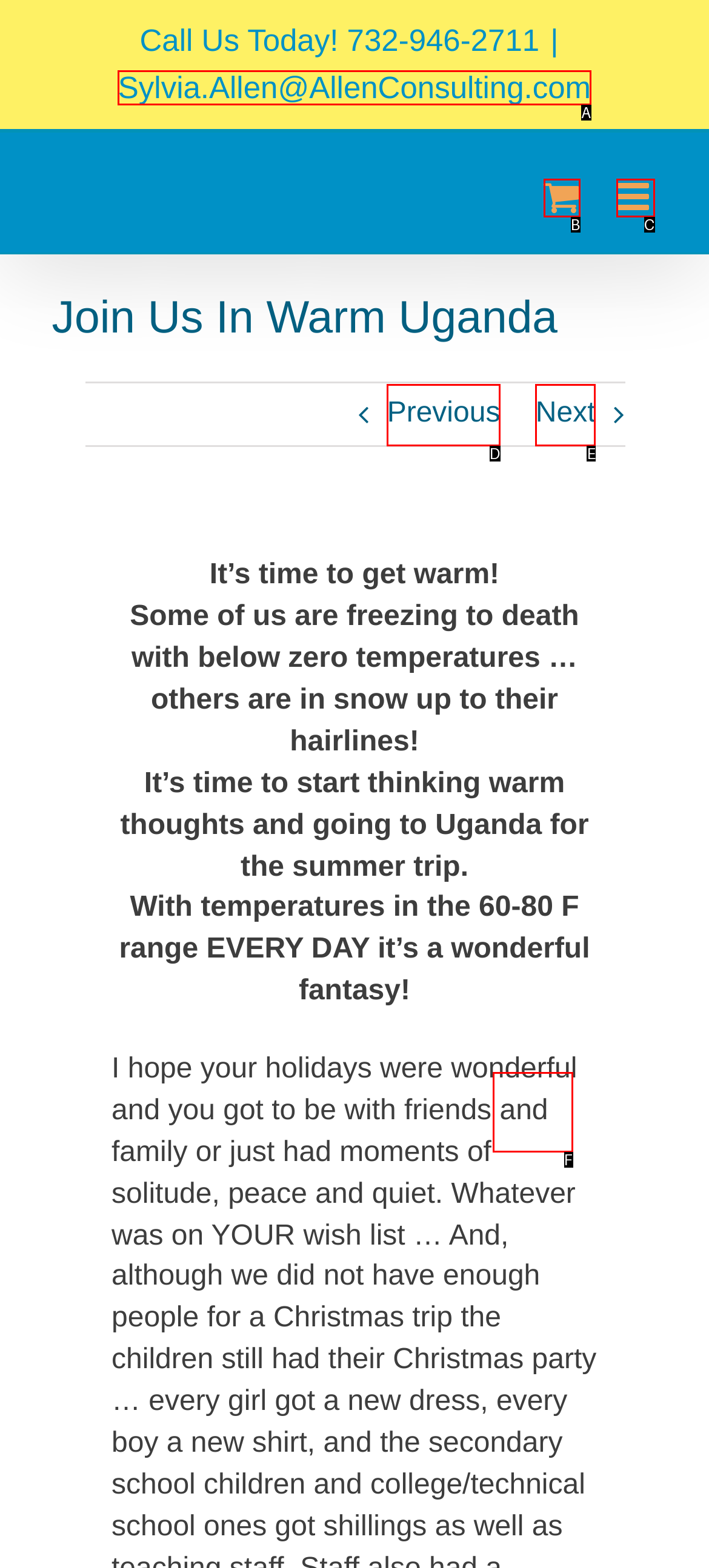Based on the element described as: Go to Top
Find and respond with the letter of the correct UI element.

F